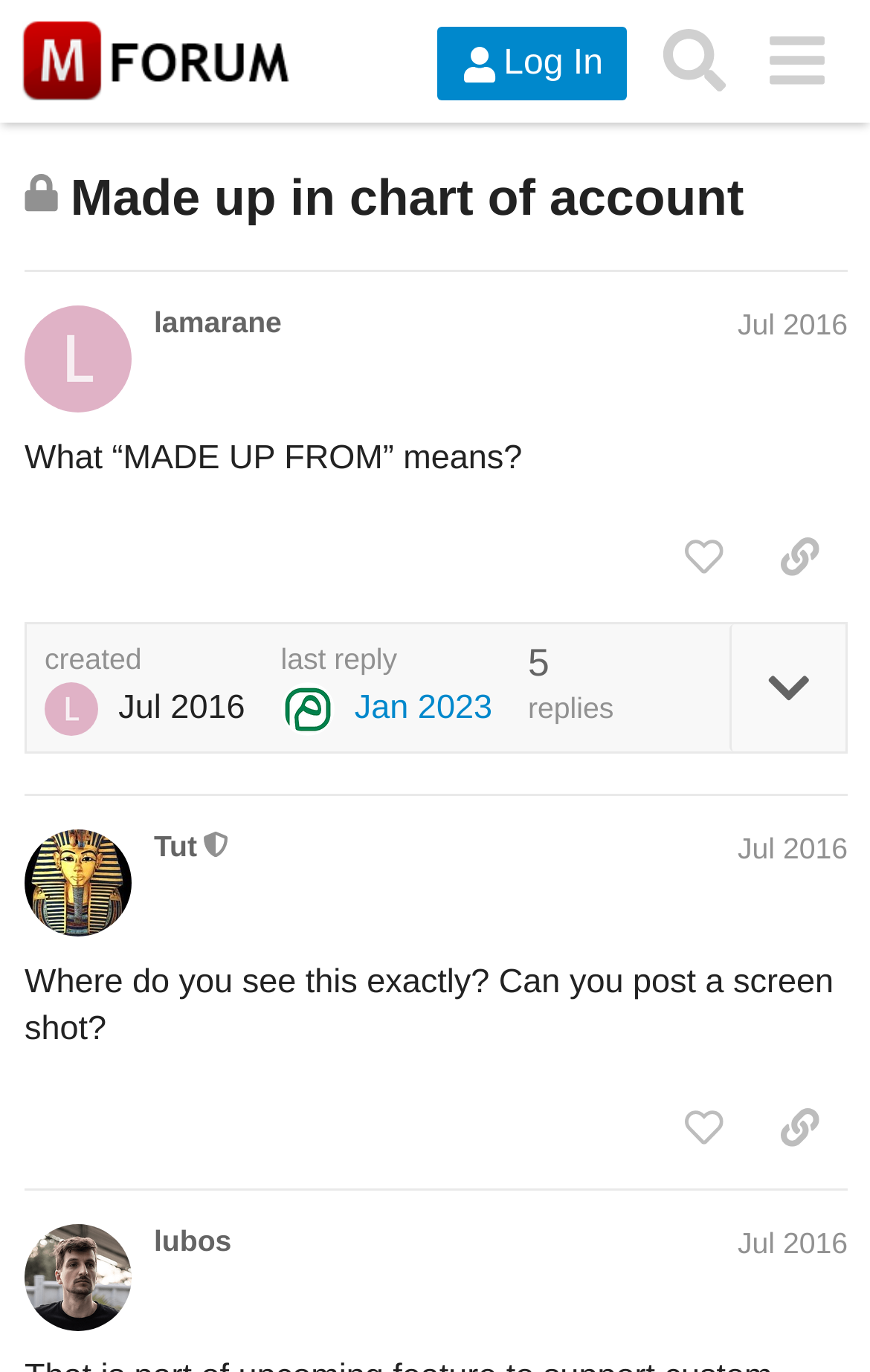Find the bounding box coordinates of the element you need to click on to perform this action: 'Copy a link to the post by lamarane'. The coordinates should be represented by four float values between 0 and 1, in the format [left, top, right, bottom].

[0.864, 0.376, 0.974, 0.438]